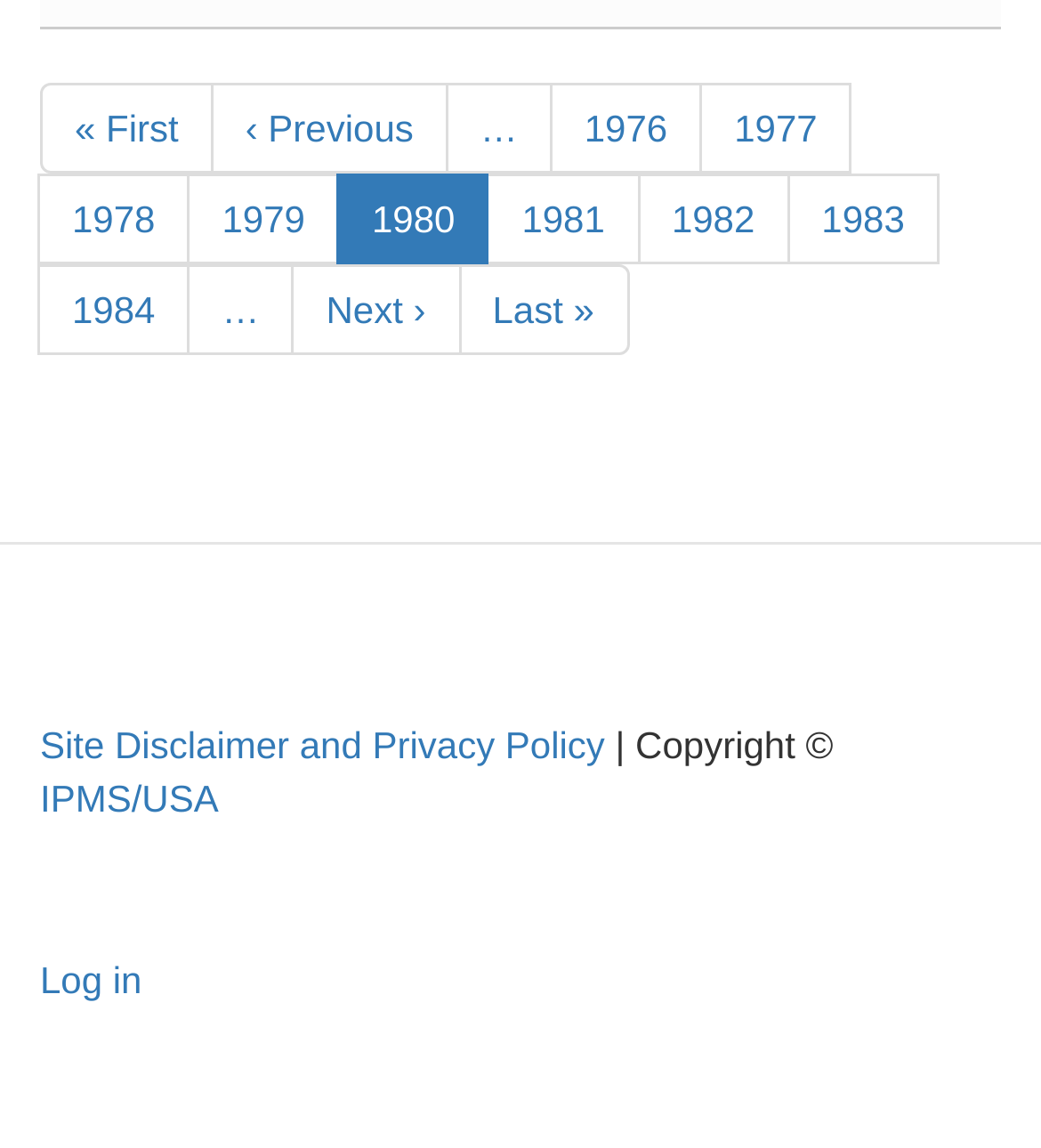Determine the bounding box coordinates for the region that must be clicked to execute the following instruction: "View site disclaimer and privacy policy".

[0.038, 0.631, 0.581, 0.668]